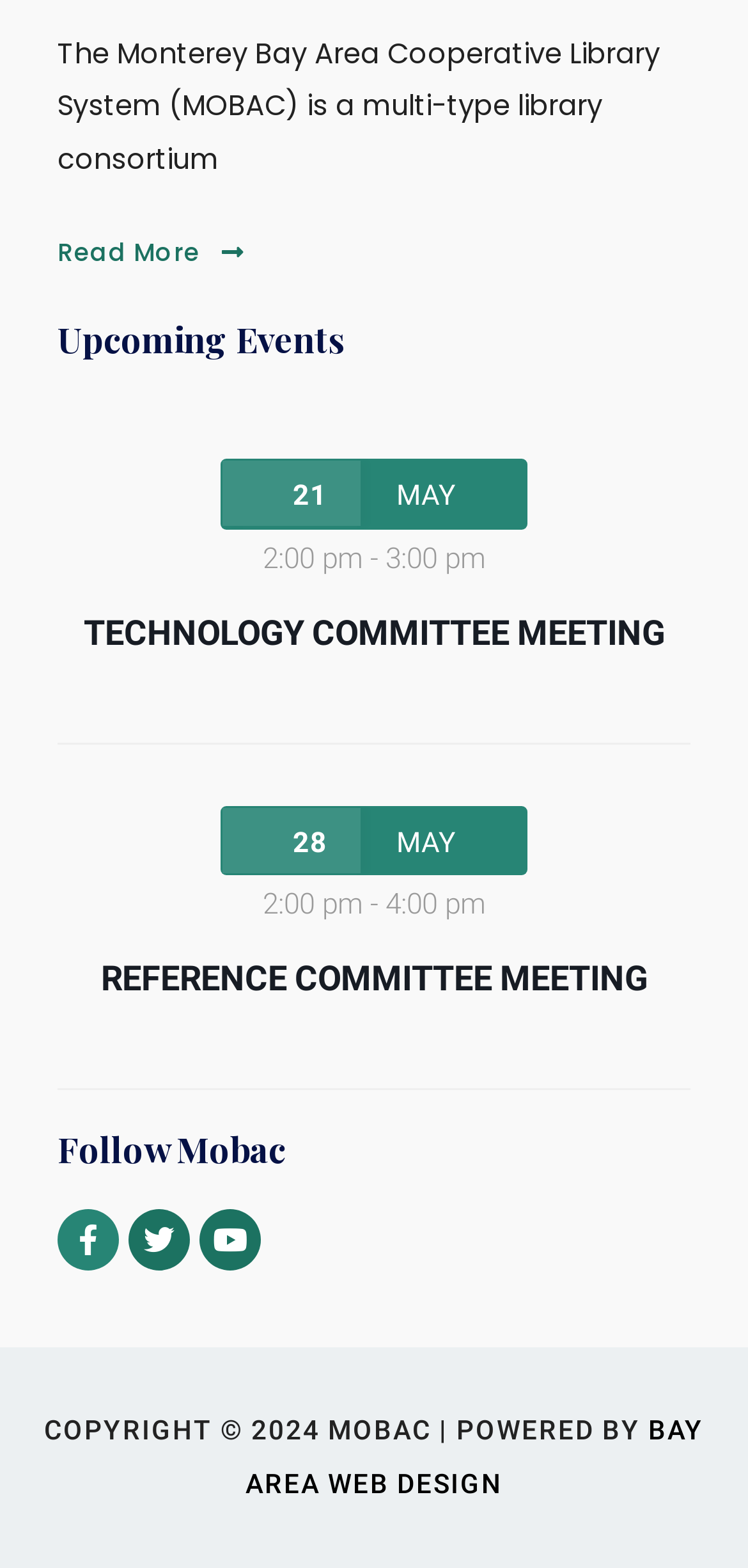How many upcoming events are listed?
Refer to the image and give a detailed answer to the question.

I counted the number of articles under the 'Upcoming Events' heading, and there are two events listed.